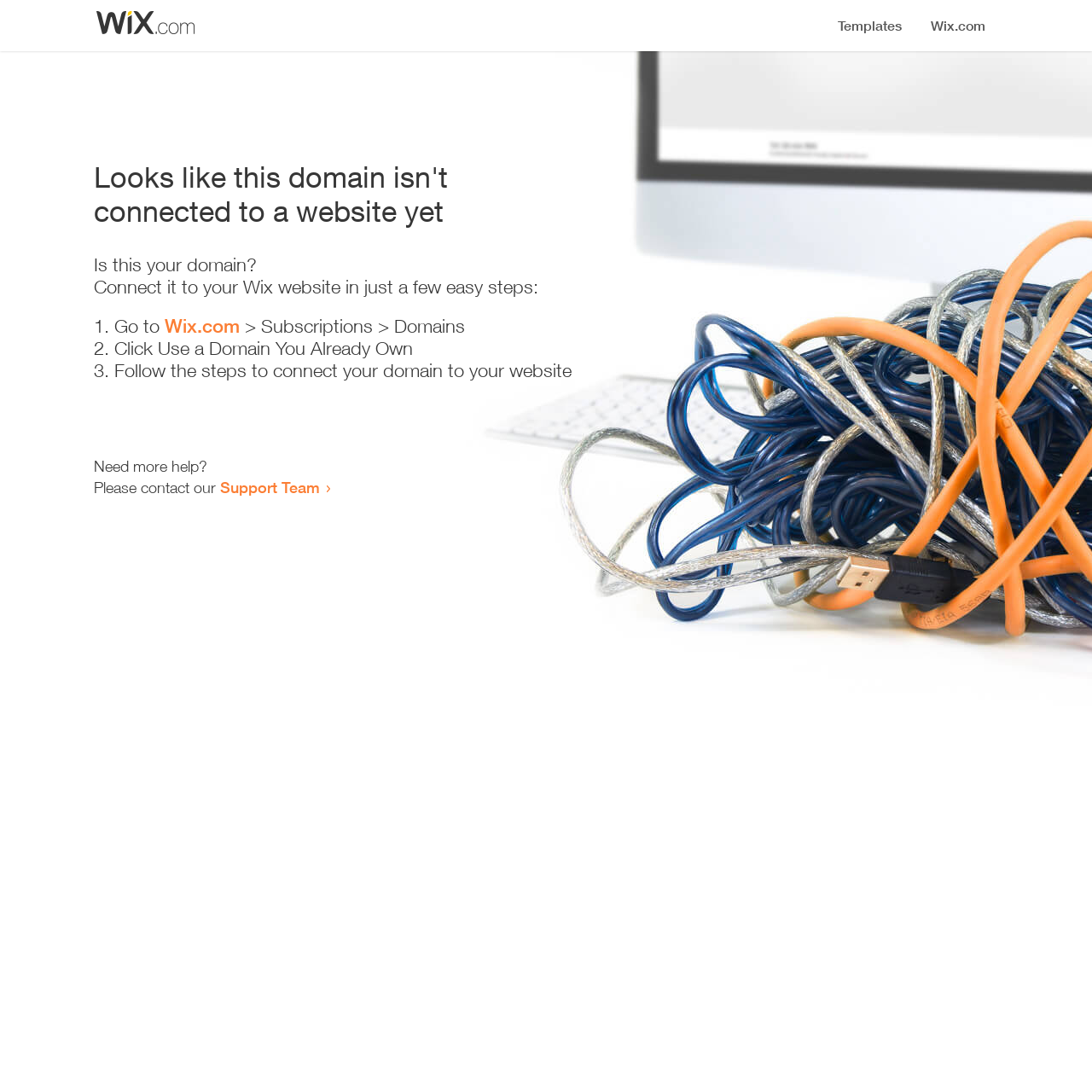Where can the user get more help?
Refer to the screenshot and respond with a concise word or phrase.

Support Team